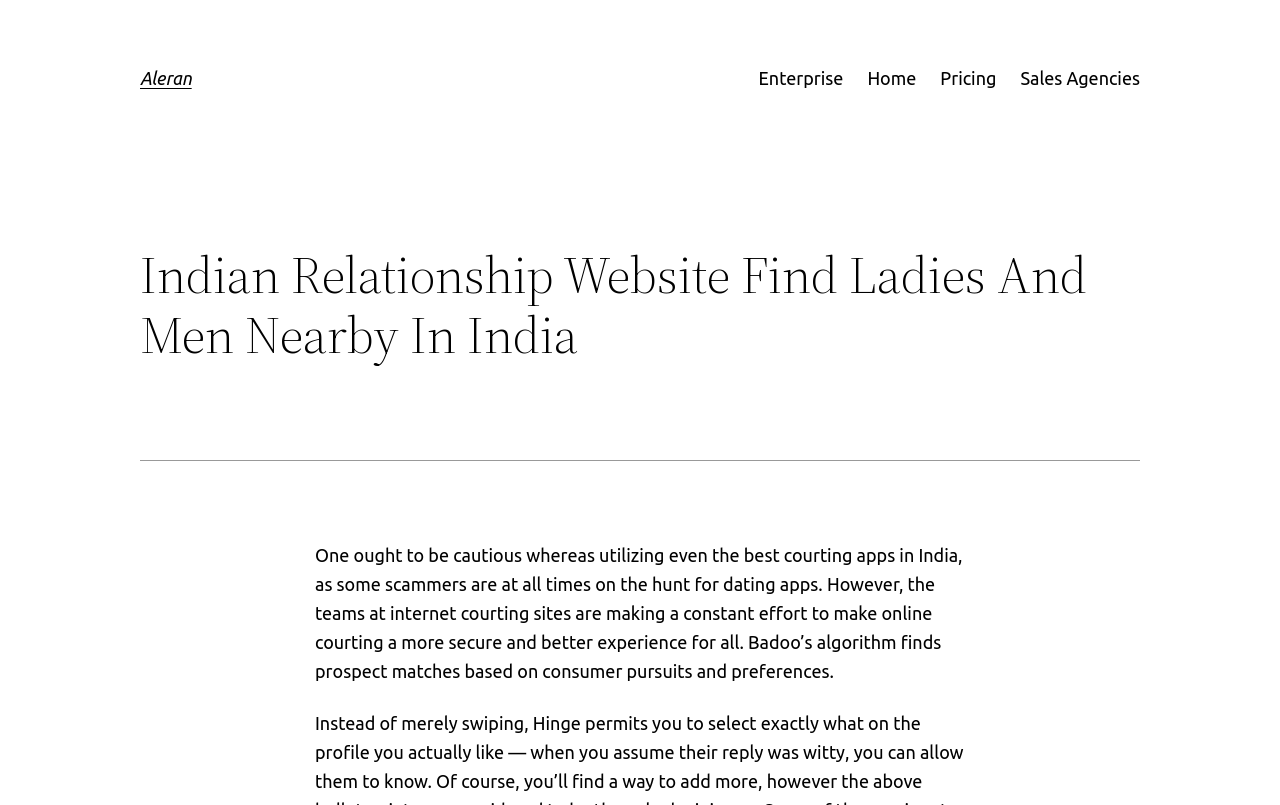What is the purpose of online dating sites?
Please give a detailed and thorough answer to the question, covering all relevant points.

This information can be found in the StaticText element, which mentions that the teams at internet dating sites are making a constant effort to make online dating a more secure and better experience for all.